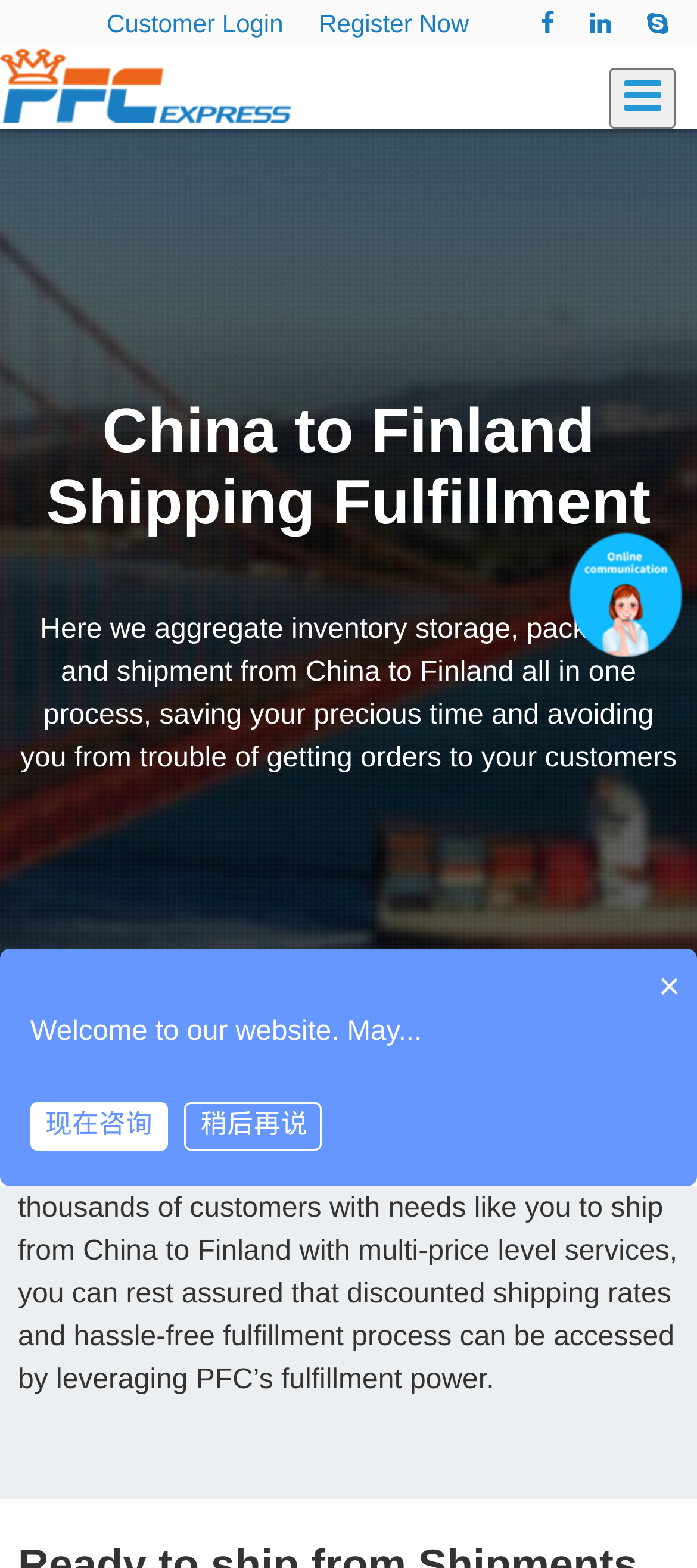Determine the bounding box coordinates of the UI element described by: "Customer Login".

[0.153, 0.006, 0.406, 0.024]